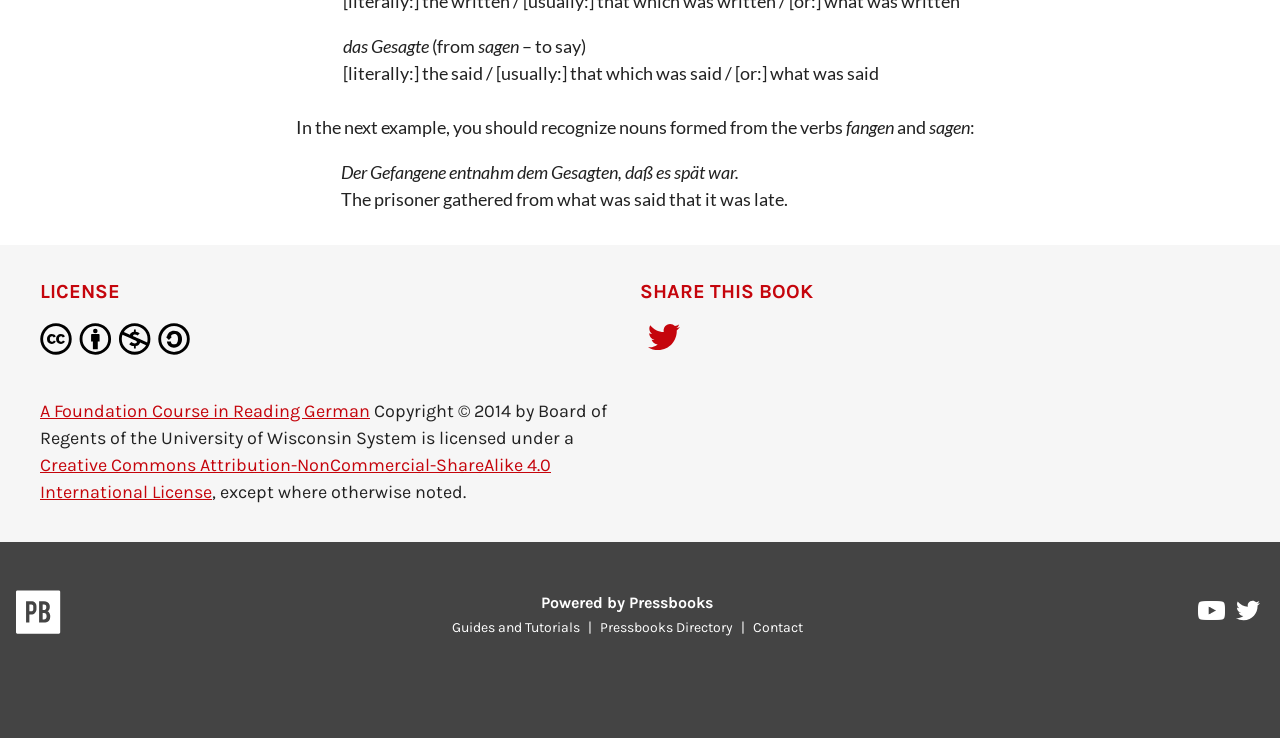Pinpoint the bounding box coordinates of the element that must be clicked to accomplish the following instruction: "Click the 'Powered by Pressbooks' link". The coordinates should be in the format of four float numbers between 0 and 1, i.e., [left, top, right, bottom].

[0.423, 0.804, 0.557, 0.83]